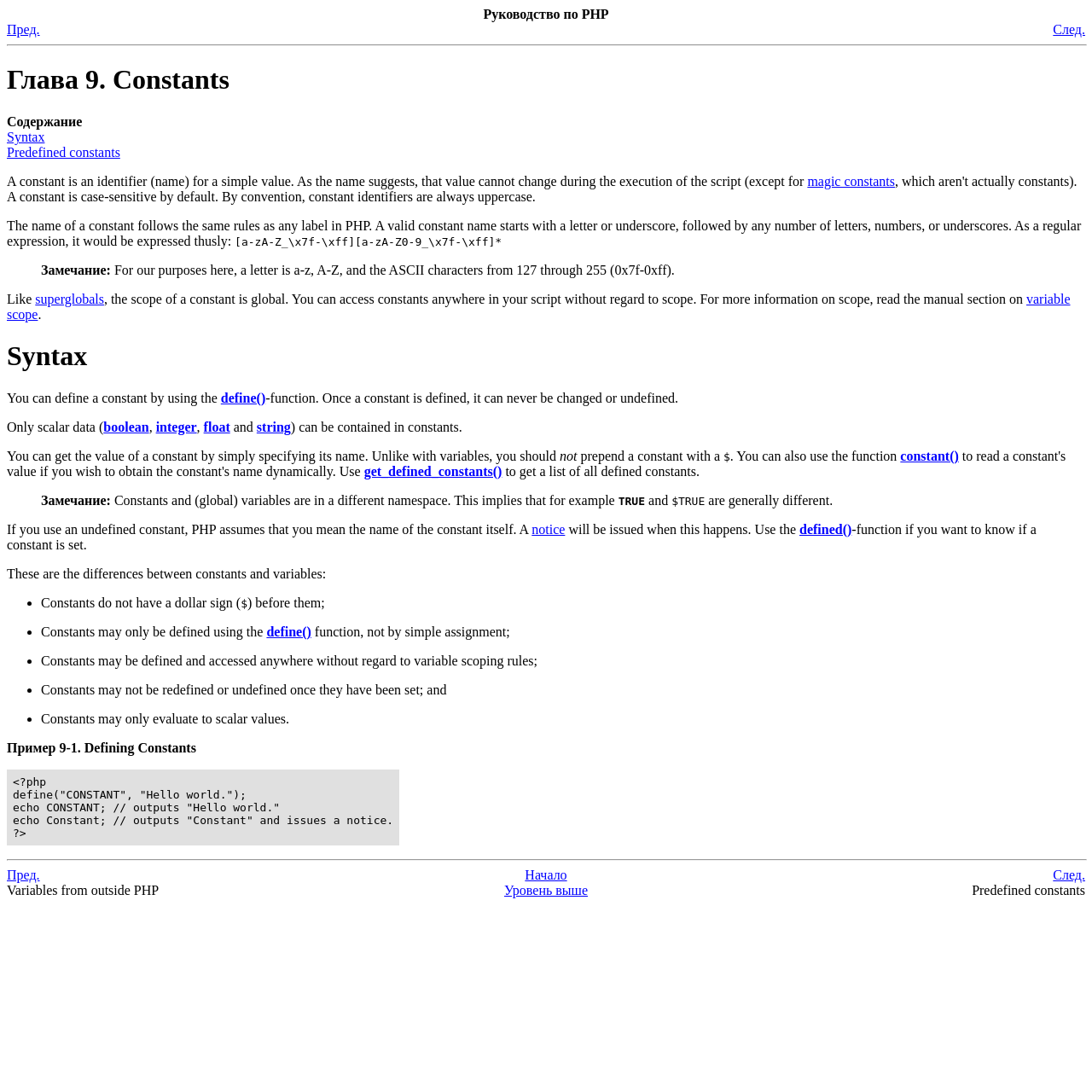What happens if you use an undefined constant?
Refer to the image and provide a one-word or short phrase answer.

PHP assumes the name of the constant itself